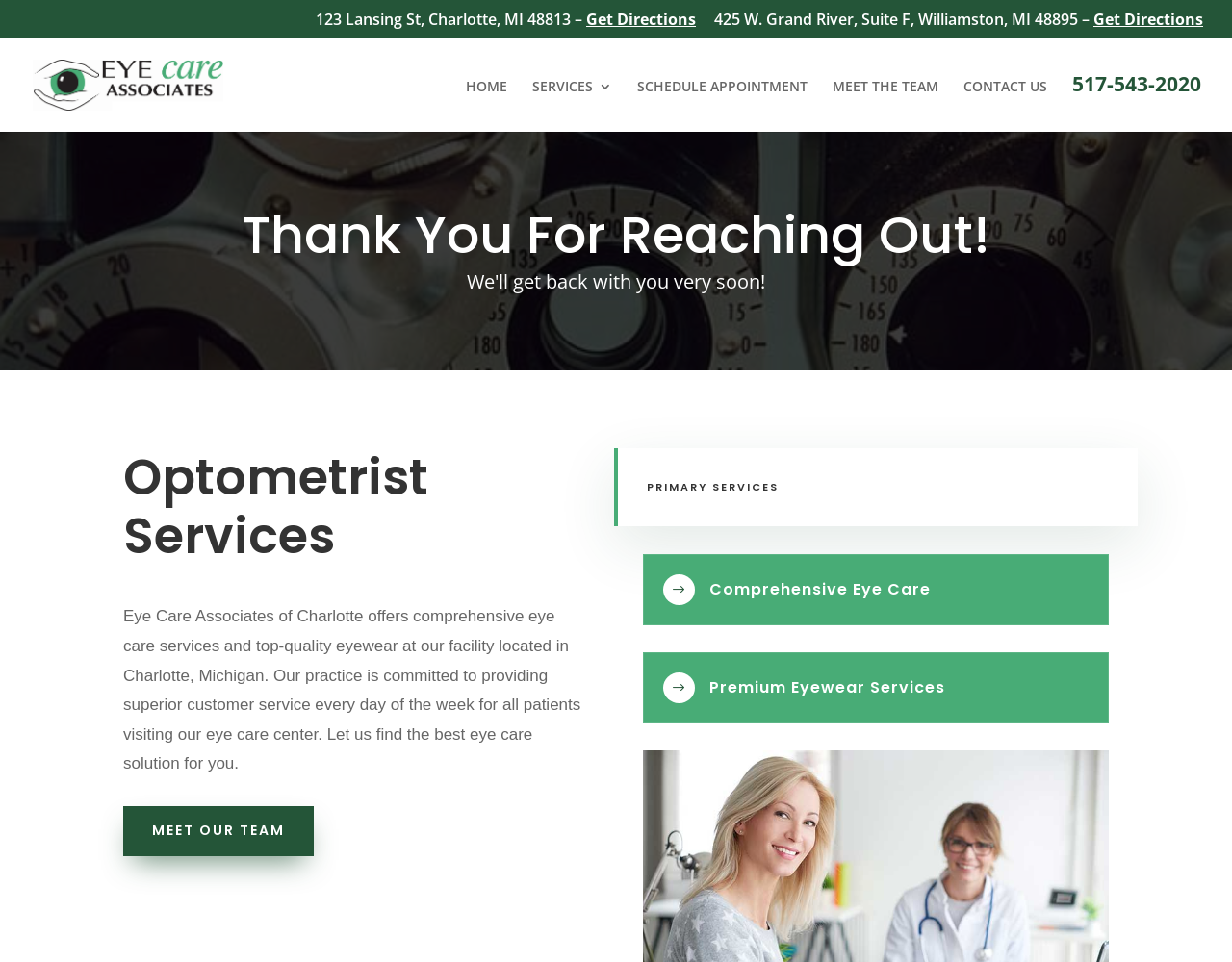Determine the bounding box coordinates for the UI element described. Format the coordinates as (top-left x, top-left y, bottom-right x, bottom-right y) and ensure all values are between 0 and 1. Element description: SERVICES

[0.432, 0.083, 0.497, 0.137]